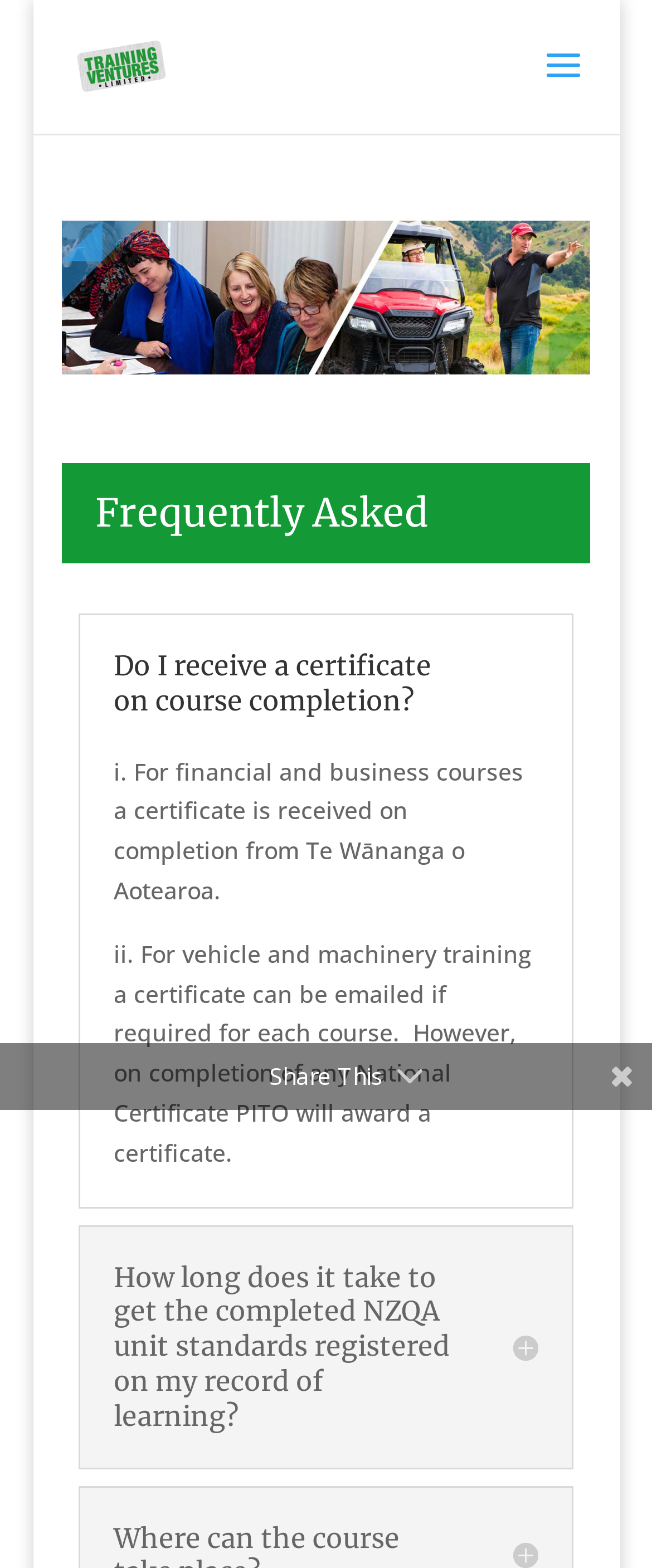Using the information from the screenshot, answer the following question thoroughly:
What is the purpose of the 'Share This' button?

The 'Share This' button is likely intended to allow users to share the webpage with others, although the exact sharing options are not specified. The button is located at the bottom of the webpage, suggesting that it is a secondary action that users can take after reading the frequently asked questions.